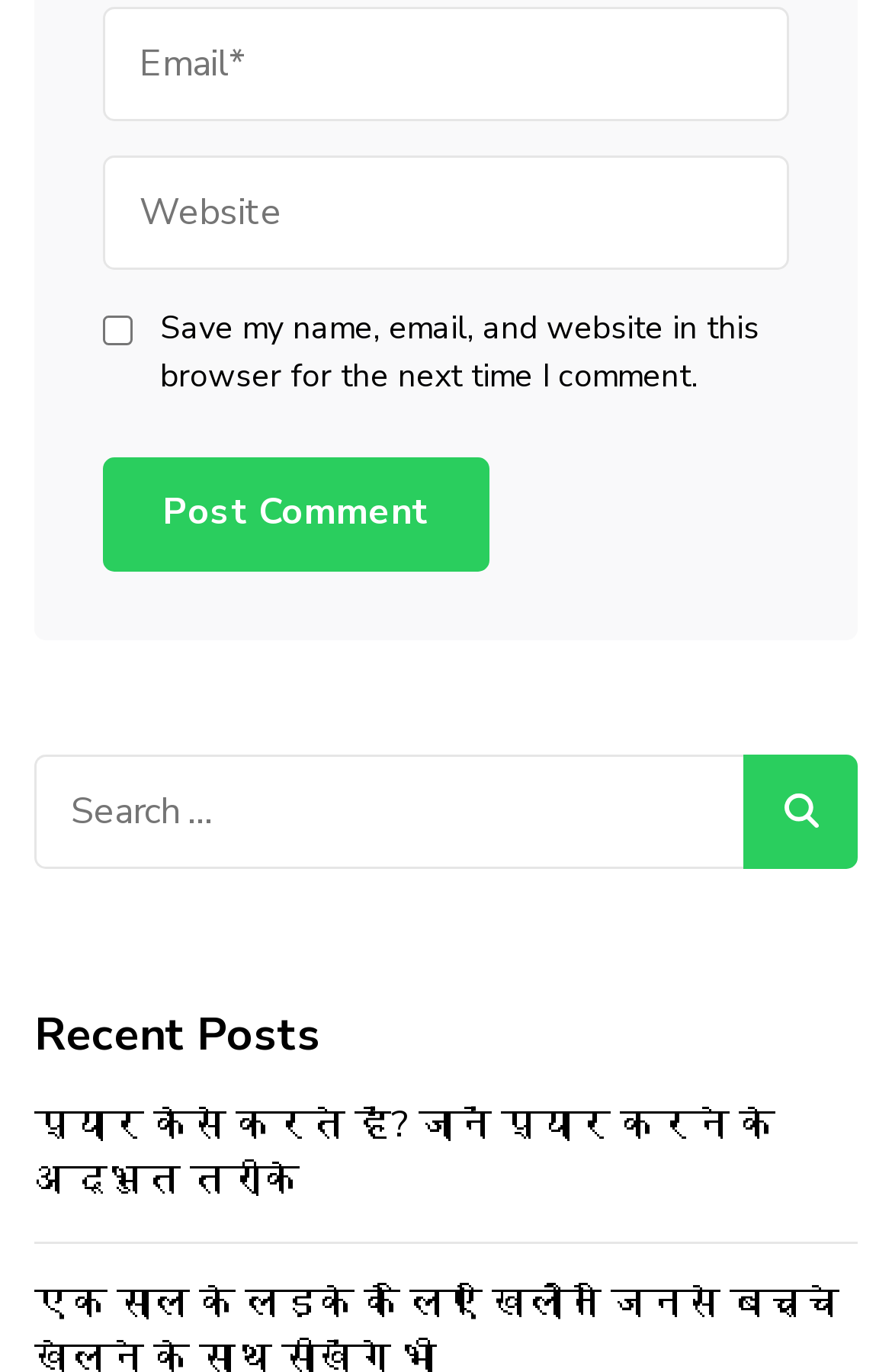What is the title of the section below the search box?
Give a thorough and detailed response to the question.

The section below the search box has a heading element with the text 'Recent Posts' which indicates that it is a section displaying recent posts.